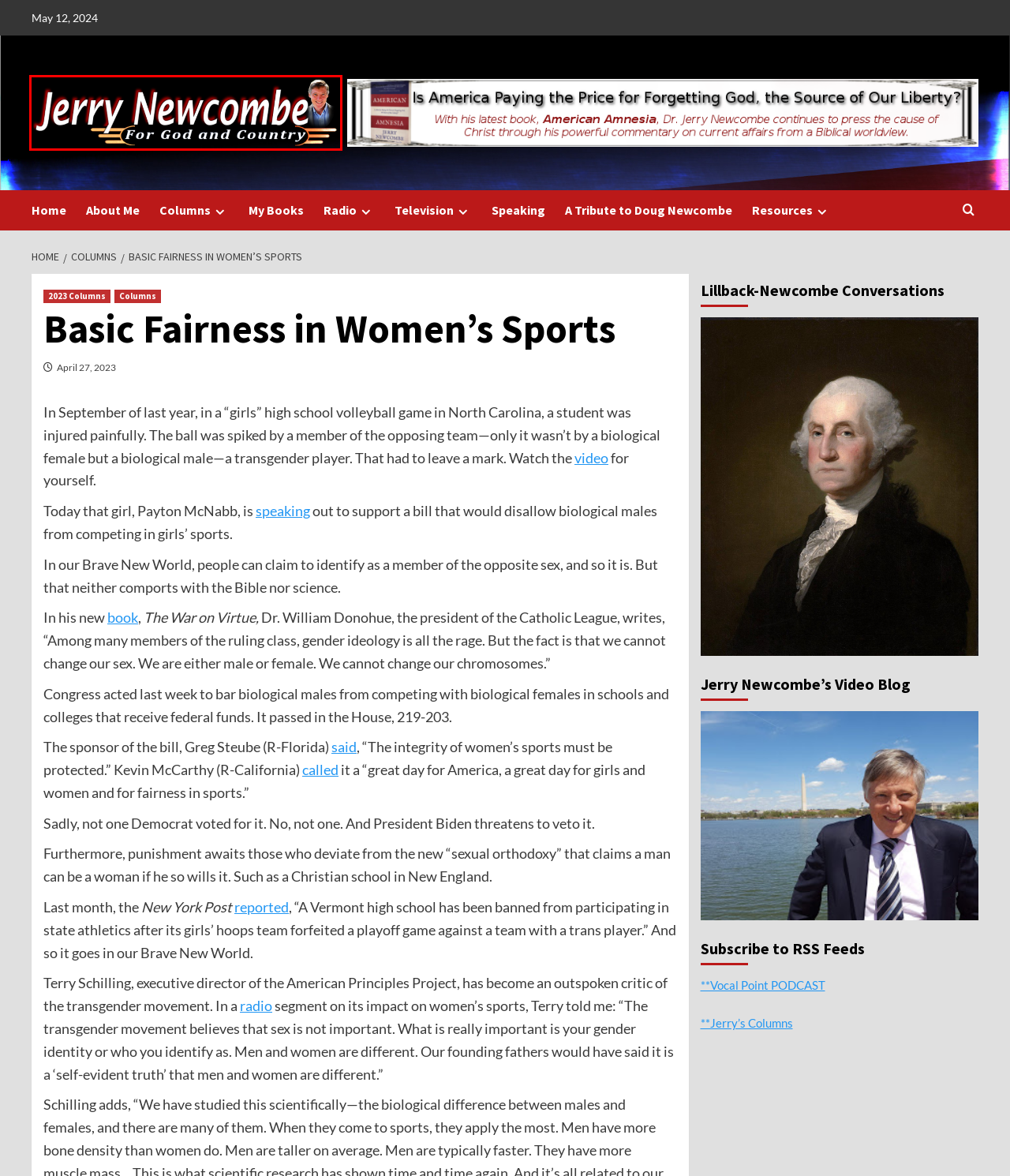Inspect the screenshot of a webpage with a red rectangle bounding box. Identify the webpage description that best corresponds to the new webpage after clicking the element inside the bounding box. Here are the candidates:
A. Television – Jerry Newcombe
B. About Me – Jerry Newcombe
C. A Tribute to Doug Newcombe – Jerry Newcombe
D. Jerry Newcombe – For God and Country
E. Radio – Jerry Newcombe
F. Columns – Jerry Newcombe
G. My Books – Jerry Newcombe
H. Resources – Jerry Newcombe

D